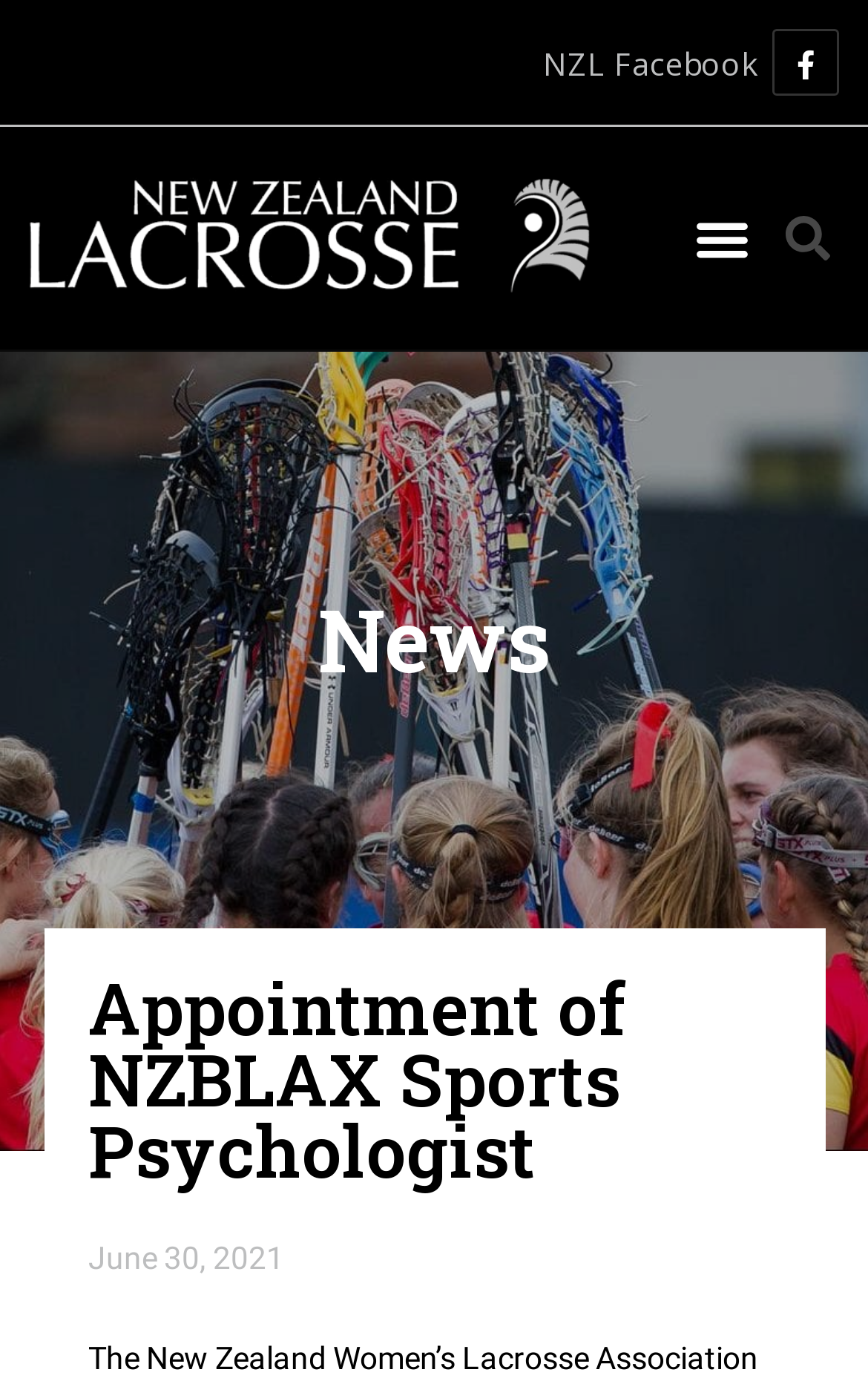Determine the bounding box for the UI element as described: "Search". The coordinates should be represented as four float numbers between 0 and 1, formatted as [left, top, right, bottom].

[0.879, 0.14, 0.982, 0.205]